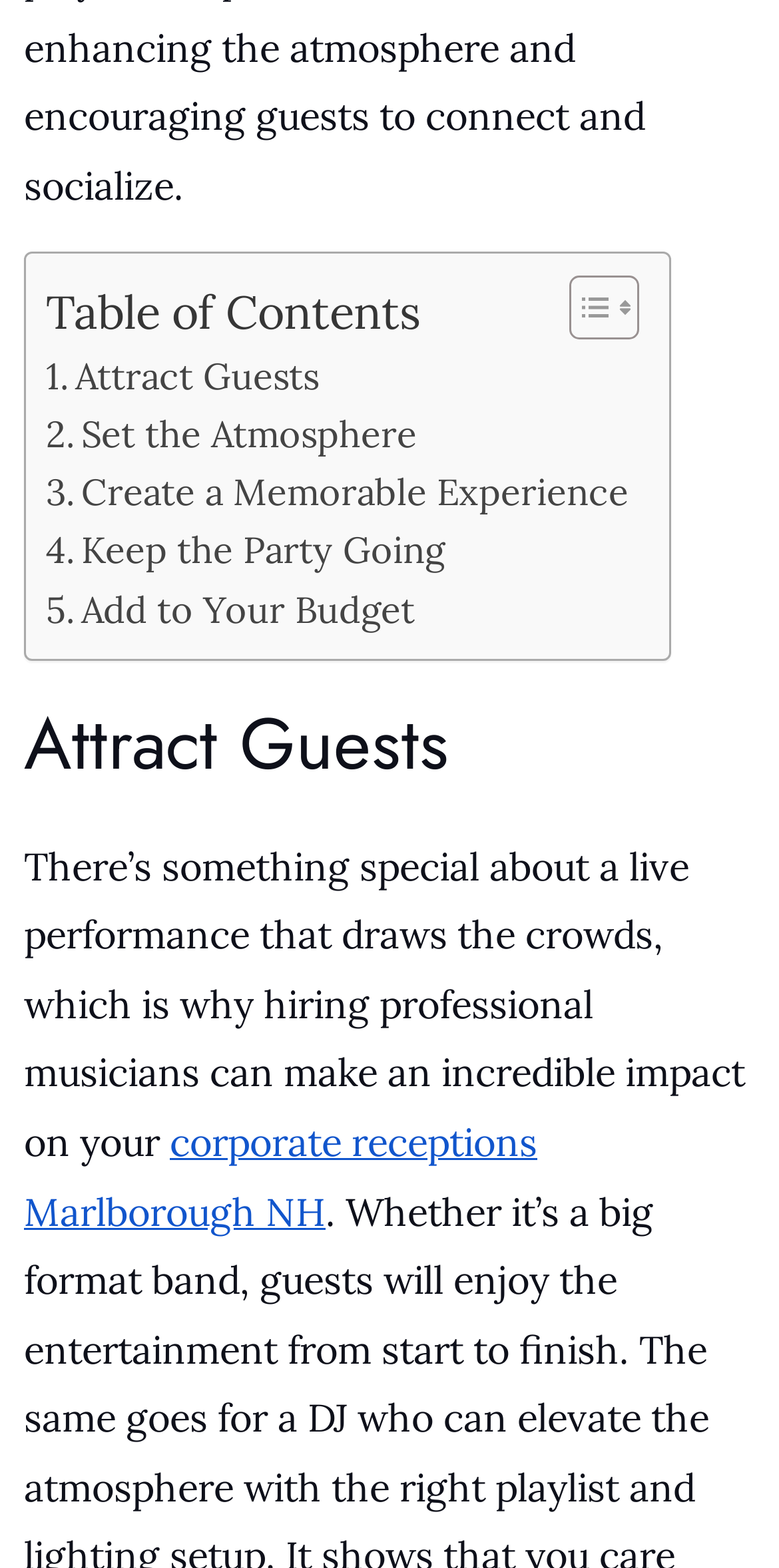What is the purpose of hiring professional musicians?
Refer to the image and provide a thorough answer to the question.

The webpage suggests that hiring professional musicians can make an incredible impact on attracting guests, which is why it is mentioned as a way to attract guests.